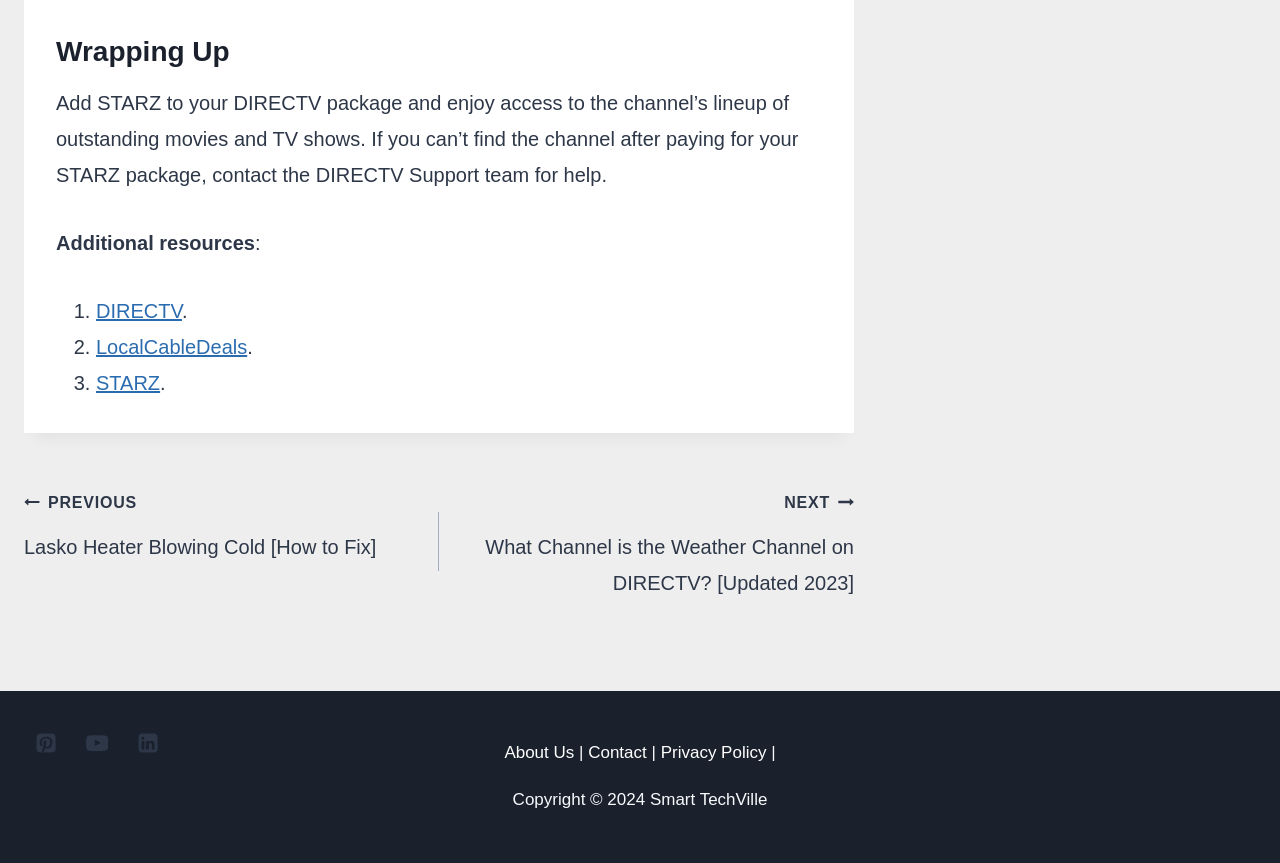Locate the bounding box coordinates of the area to click to fulfill this instruction: "Click on the link to DIRECTV". The bounding box should be presented as four float numbers between 0 and 1, in the order [left, top, right, bottom].

[0.075, 0.347, 0.142, 0.373]